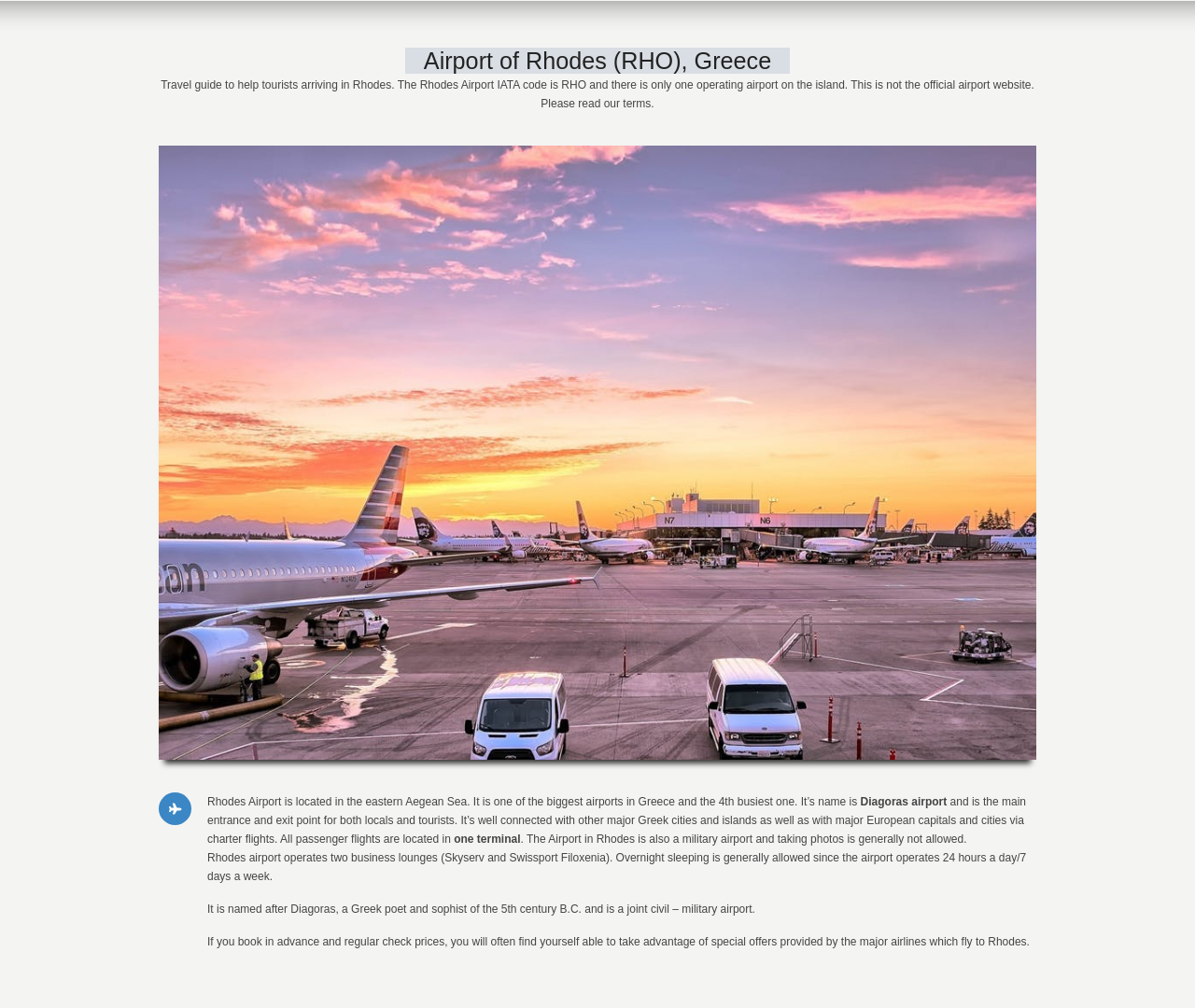What is the name of the airport in Rhodes?
Look at the image and answer with only one word or phrase.

Diagoras airport